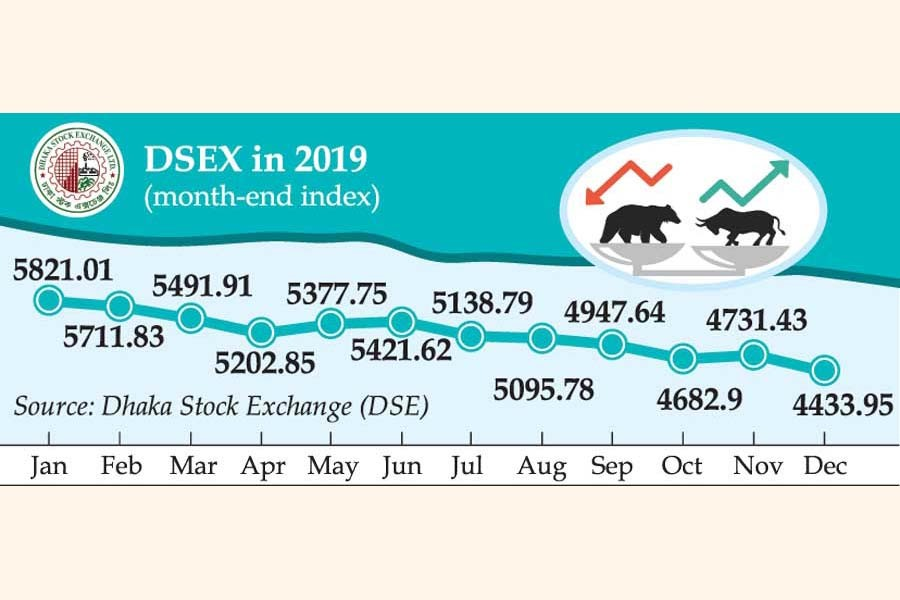What do the bear and bull icons represent?
Using the details from the image, give an elaborate explanation to answer the question.

The bear and bull icons accompanying the graph symbolize the market's bearish and bullish phases, indicating the fluctuations in the DSEX index throughout 2019.